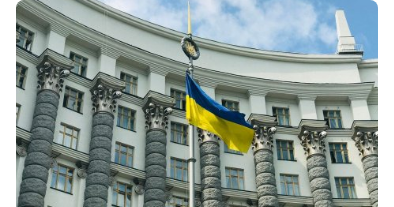Using the information in the image, give a detailed answer to the following question: What is above the flag in the image?

According to the caption, above the flag, a decorative emblem adds to the building's grandeur against a backdrop of a clear blue sky, emphasizing the significance of government and authority in Ukraine's political landscape.